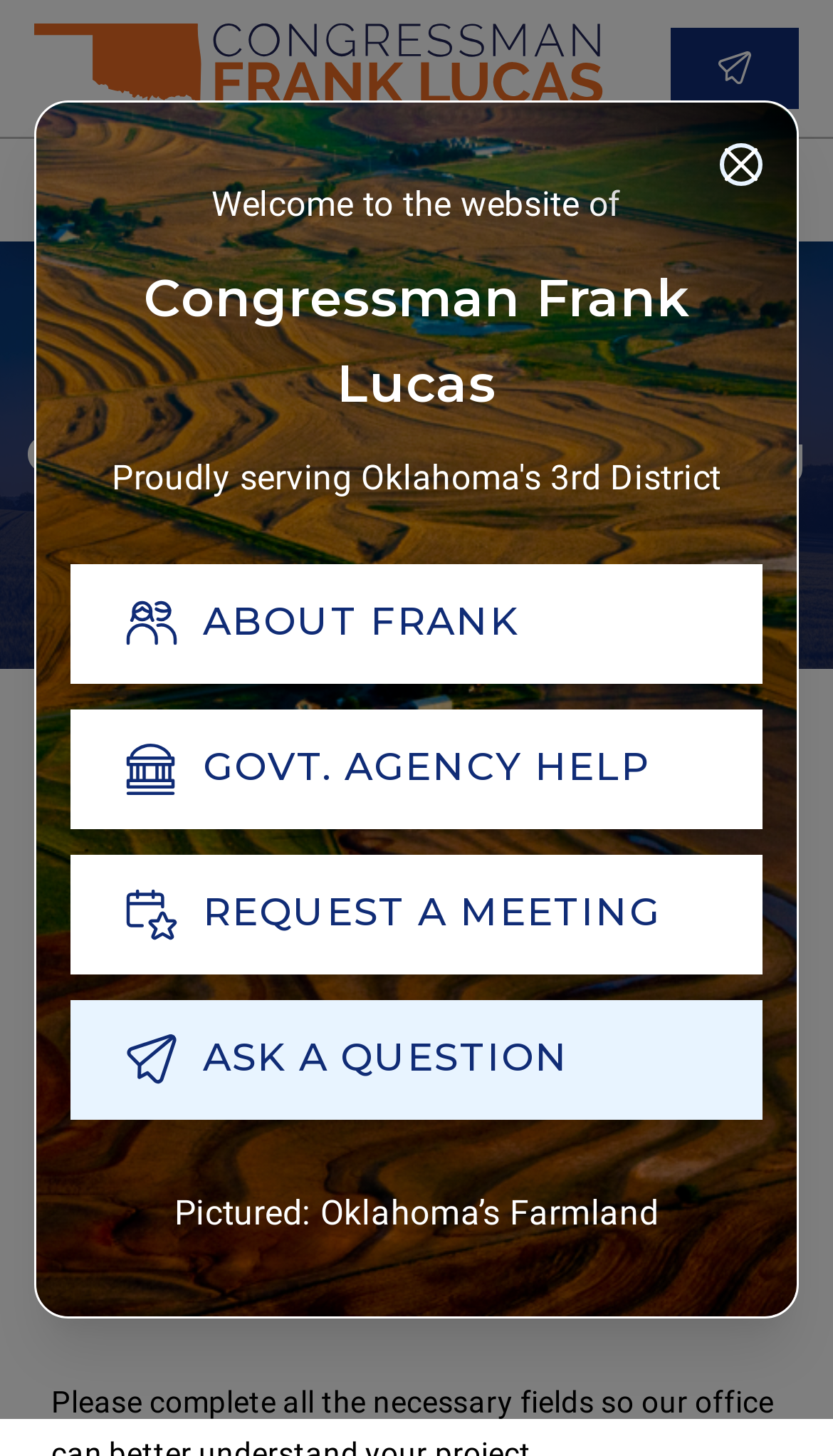Based on the image, give a detailed response to the question: What is the district number served by the congressman?

The district number served by the congressman can be found in the text 'Proudly serving 3rd District' which is located at the top of the webpage.